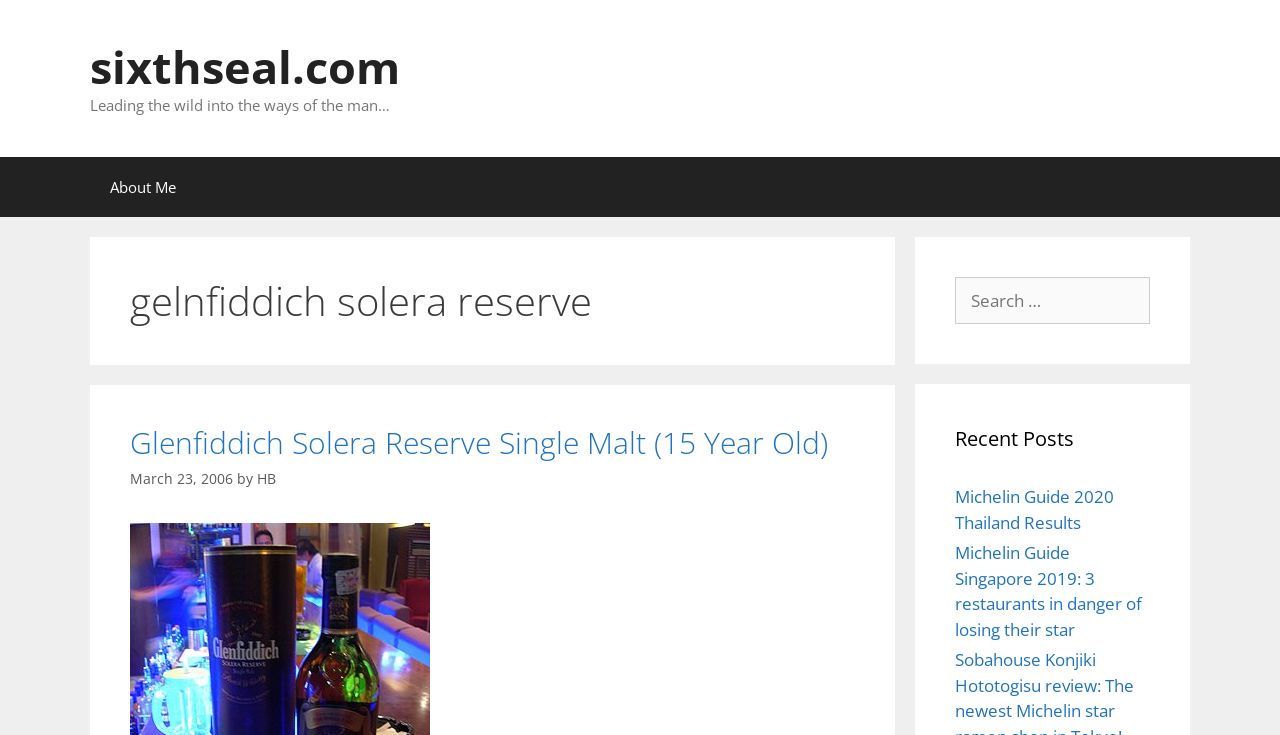Create a detailed summary of all the visual and textual information on the webpage.

This webpage is about a blog post titled "Glenfiddich Solera Reserve Single Malt (15 Year Old)" and appears to be a review or article about this specific whiskey. 

At the top left of the page, there is a link to skip to the content, followed by a link to the website's homepage, "sixthseal.com". Below these links, there is a tagline or motto that reads "Leading the wild into the ways of the man…". 

To the right of the tagline, there is a navigation menu with a link to "About Me". 

The main content of the page is a header section that takes up most of the top half of the page. It features a heading that reads "Glenfiddich Solera Reserve Single Malt (15 Year Old)" in a larger font, followed by a subheading with the same text, which is also a link. Below this, there is a link to the date "March 23, 2006", and a byline that reads "by HB". 

On the right side of the page, there is a complementary section that takes up about a quarter of the page. It contains a search box with a label that reads "Search for:", a heading that reads "Recent Posts", and two links to recent blog posts, titled "Michelin Guide 2020 Thailand Results" and "Michelin Guide Singapore 2019: 3 restaurants in danger of losing their star".